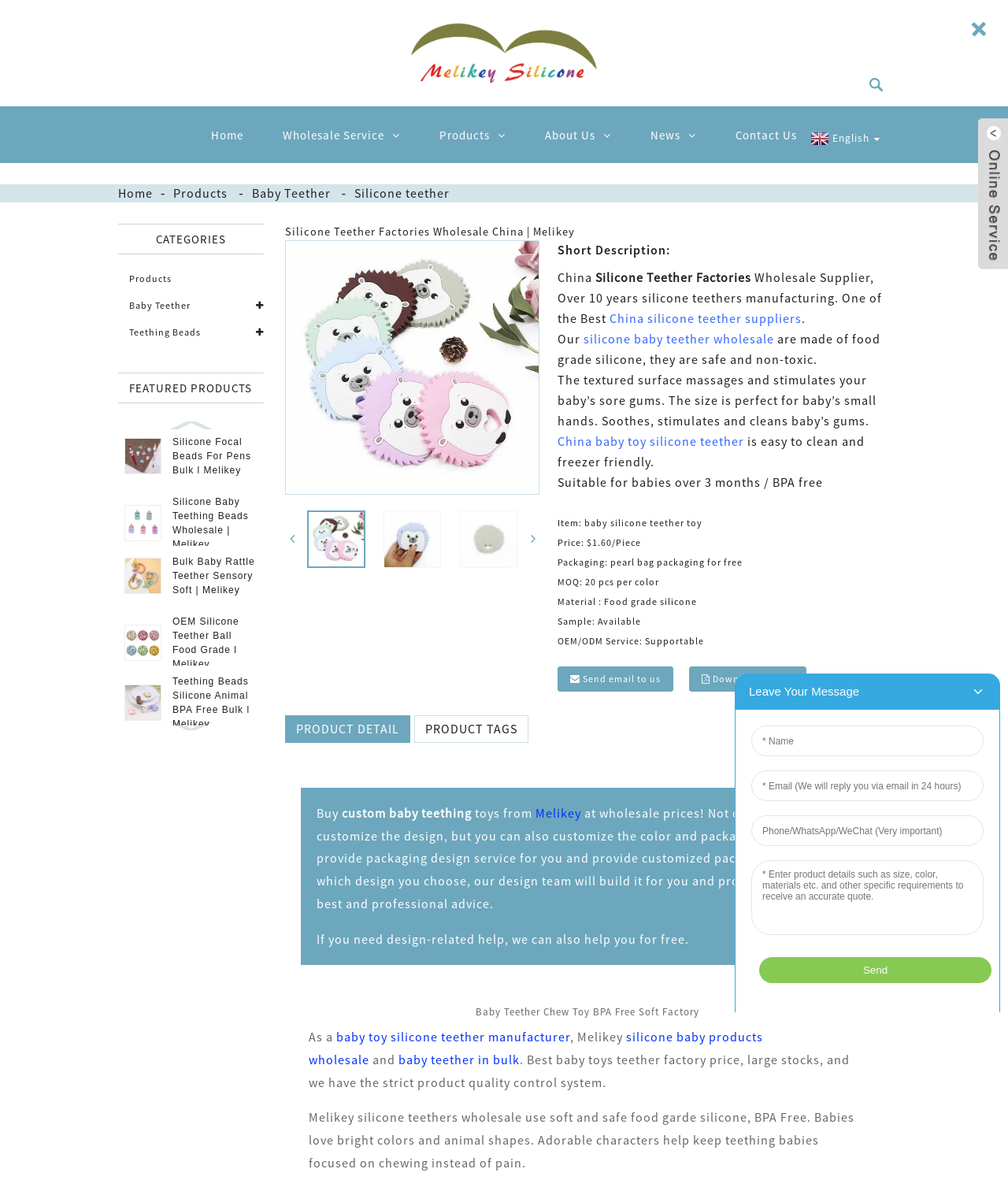What is the main category of products on this website?
Examine the webpage screenshot and provide an in-depth answer to the question.

Based on the webpage content, I can see that there are multiple links and images related to baby teething toys, such as 'Baby Teether', 'Silicone teether', 'Teething Beads', and 'Baby Rattle Teether'. This suggests that the main category of products on this website is baby teething toys.